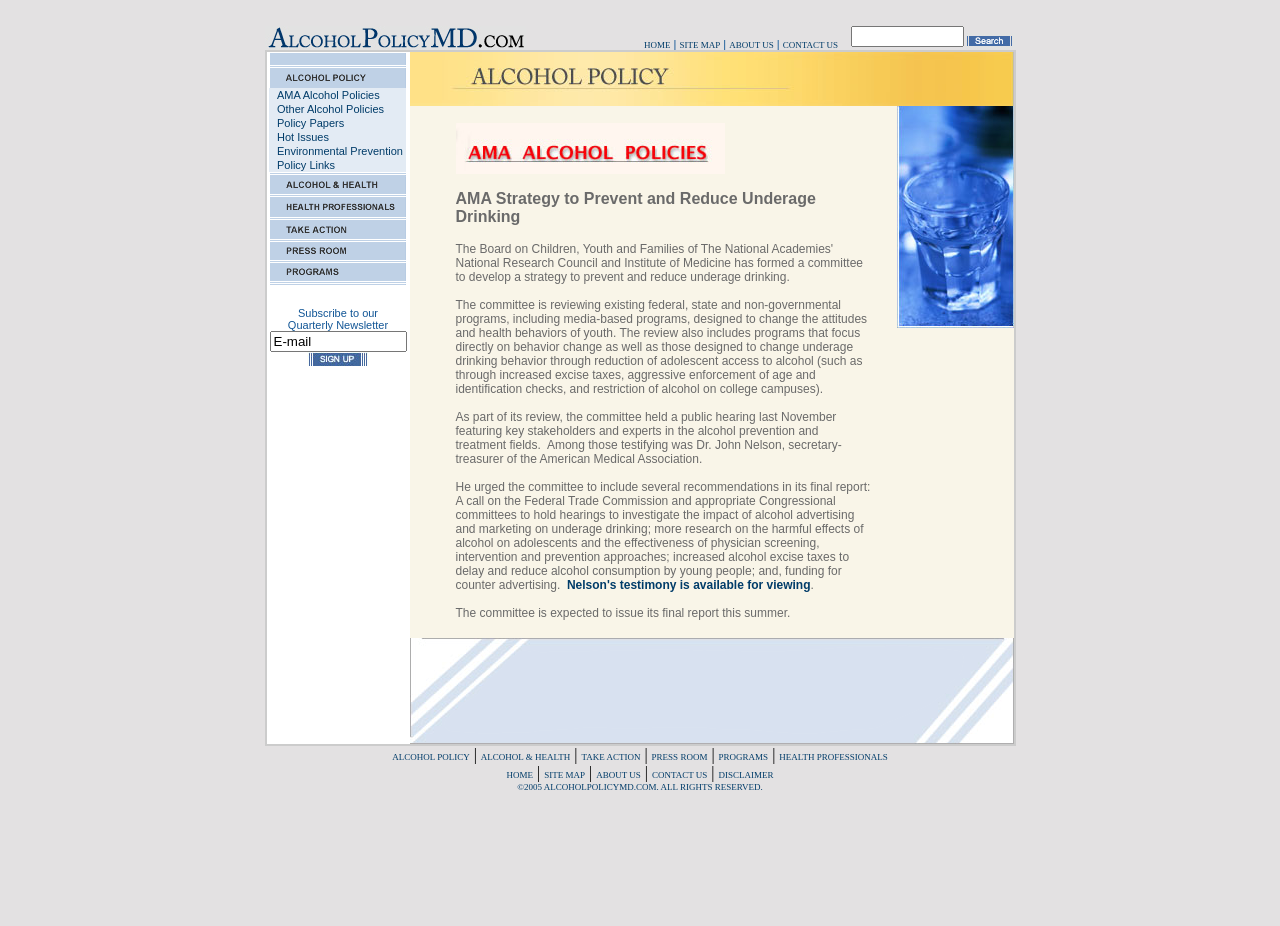Find the bounding box coordinates of the clickable element required to execute the following instruction: "subscribe to quarterly newsletter". Provide the coordinates as four float numbers between 0 and 1, i.e., [left, top, right, bottom].

[0.208, 0.056, 0.792, 0.803]